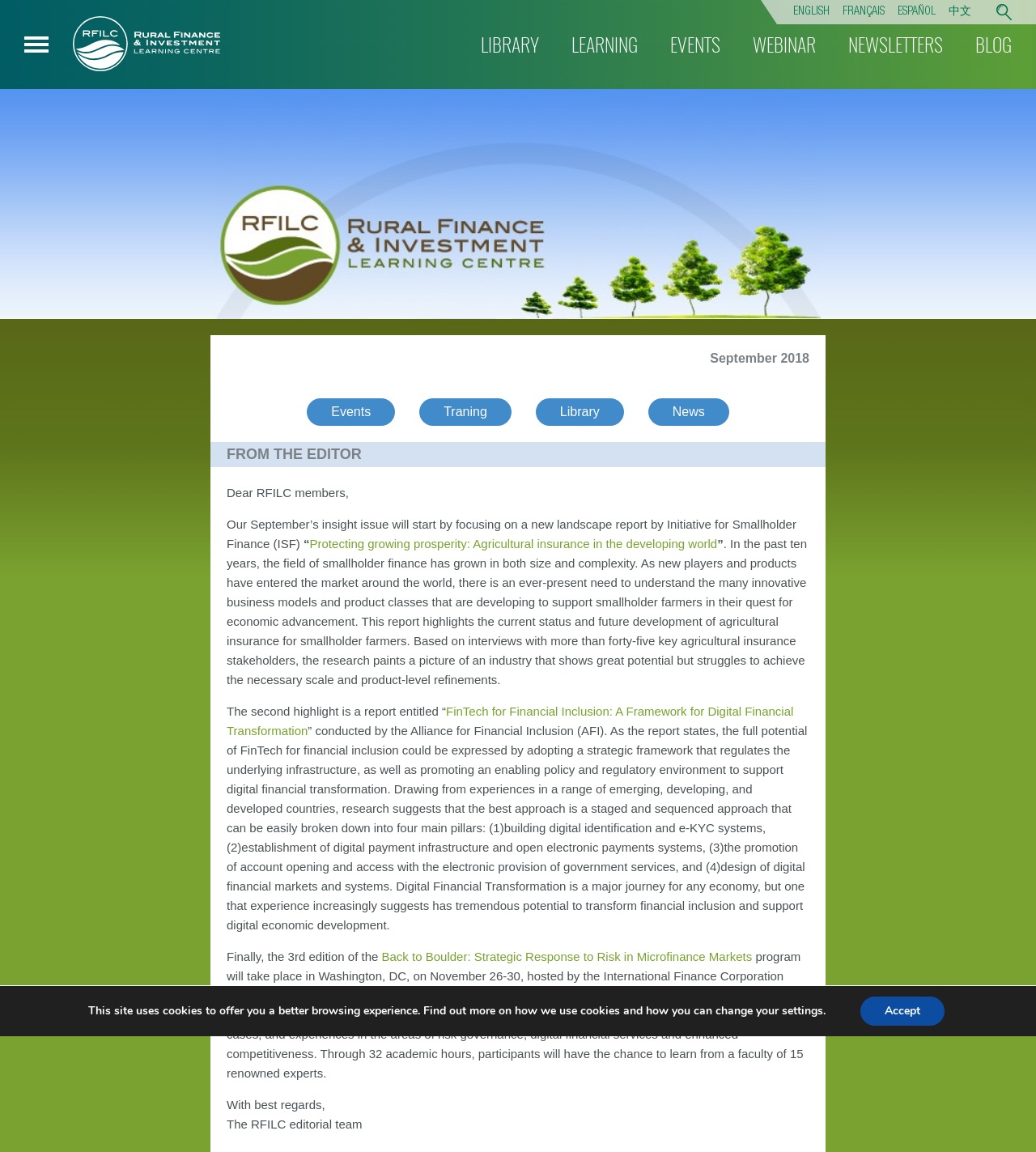Please identify the bounding box coordinates of the clickable area that will fulfill the following instruction: "Switch to English language". The coordinates should be in the format of four float numbers between 0 and 1, i.e., [left, top, right, bottom].

[0.766, 0.005, 0.801, 0.015]